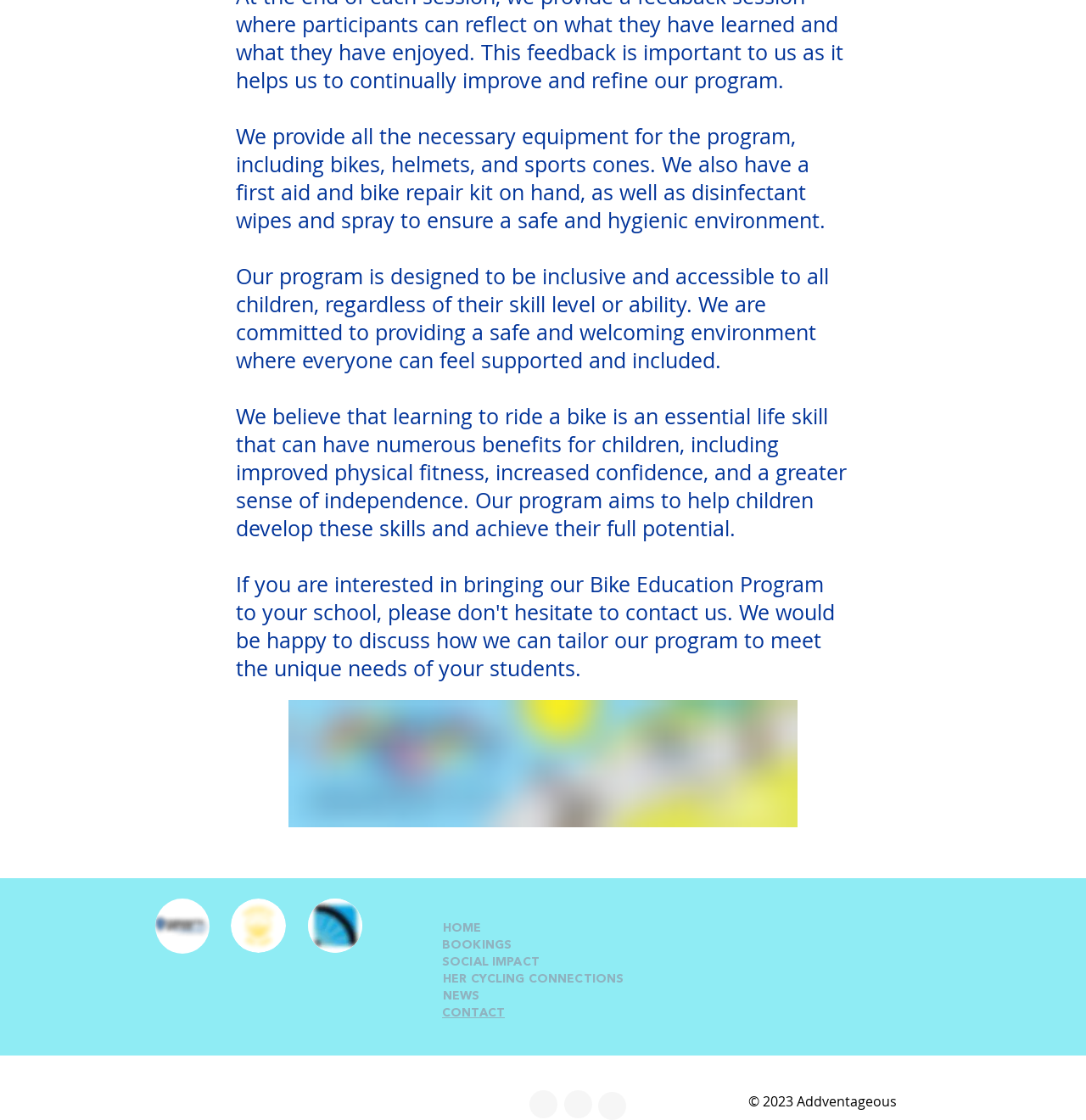Determine the bounding box coordinates of the clickable area required to perform the following instruction: "Click the HOME link". The coordinates should be represented as four float numbers between 0 and 1: [left, top, right, bottom].

[0.408, 0.823, 0.443, 0.834]